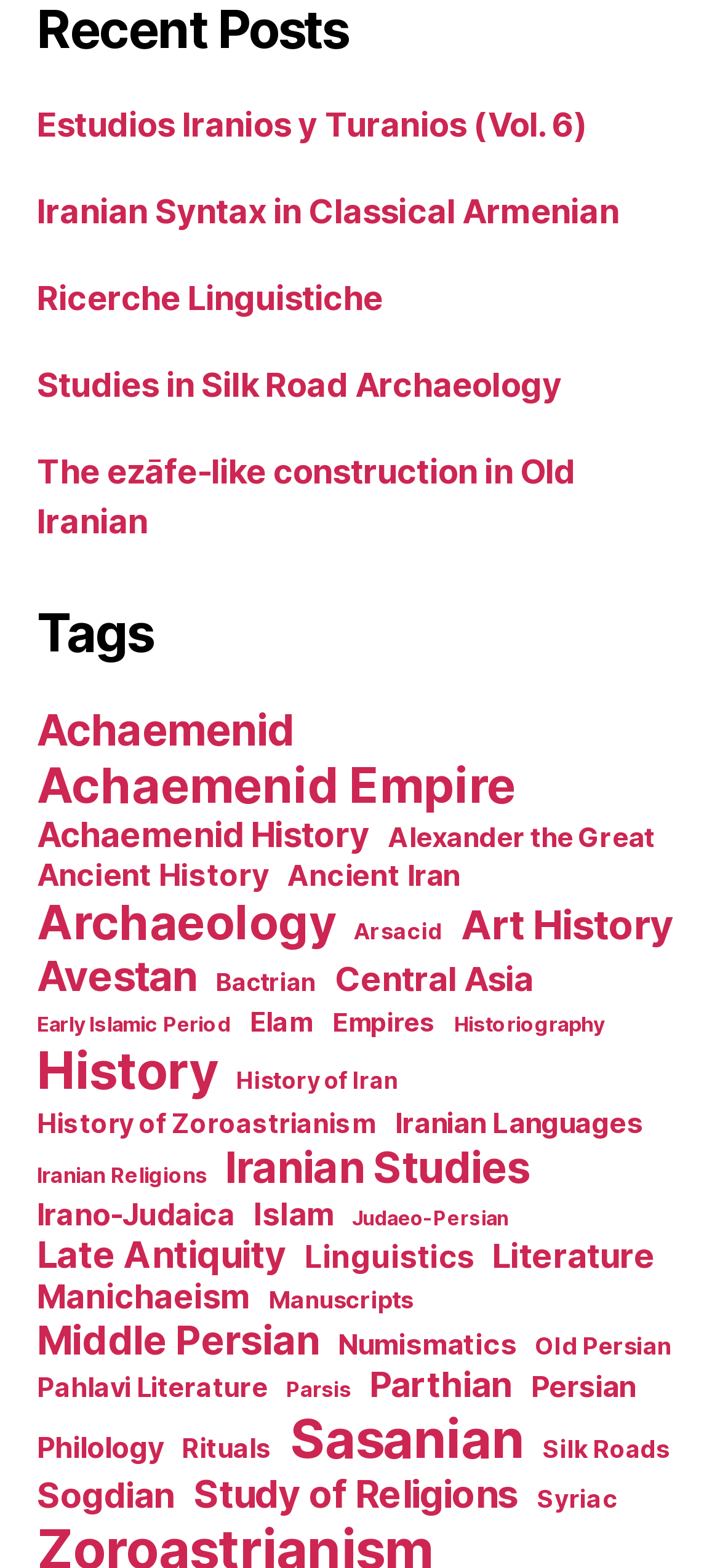How many items are associated with the 'History' tag?
From the screenshot, provide a brief answer in one word or phrase.

206